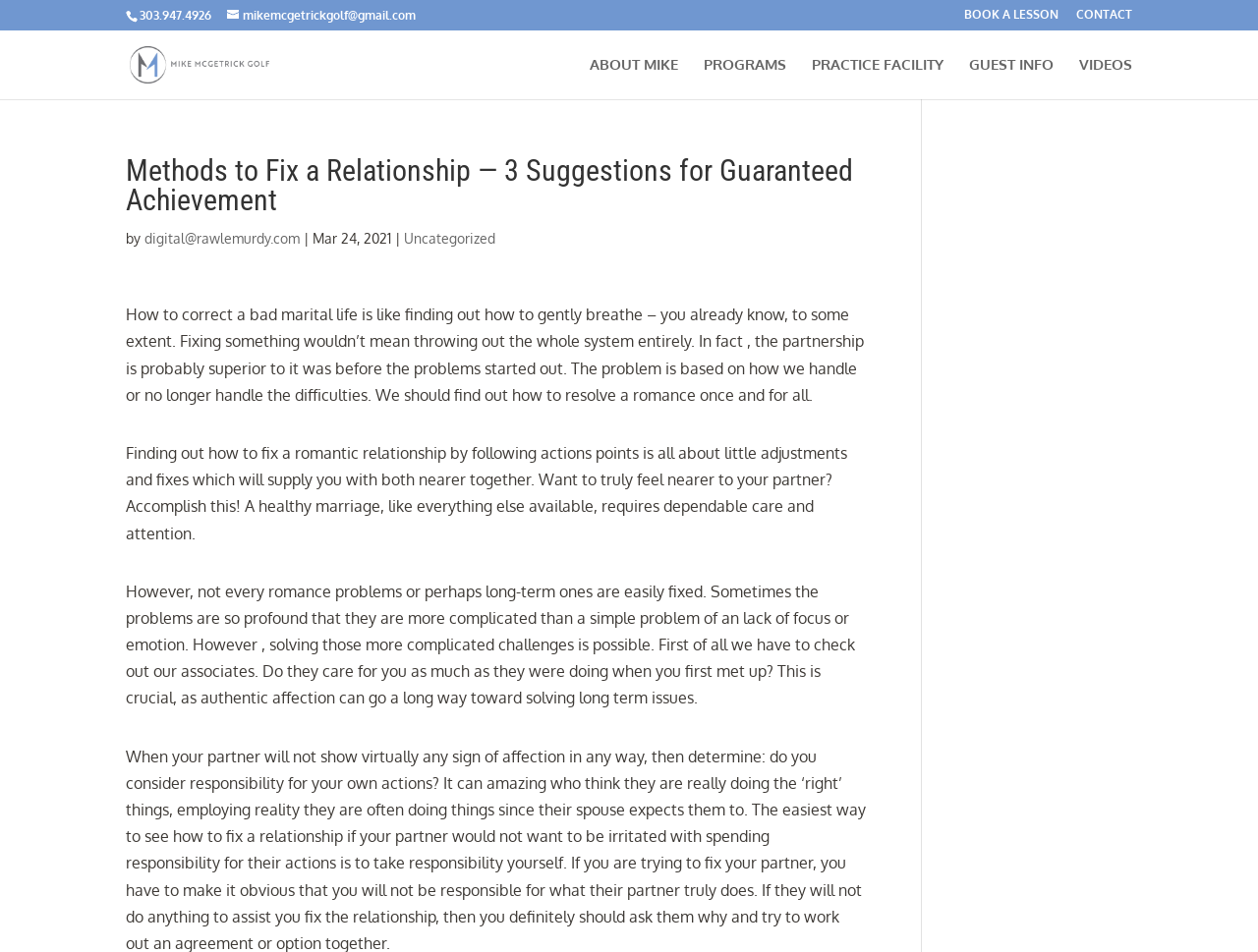Locate the bounding box coordinates of the element that should be clicked to fulfill the instruction: "Read the article about fixing a relationship".

[0.1, 0.32, 0.687, 0.425]